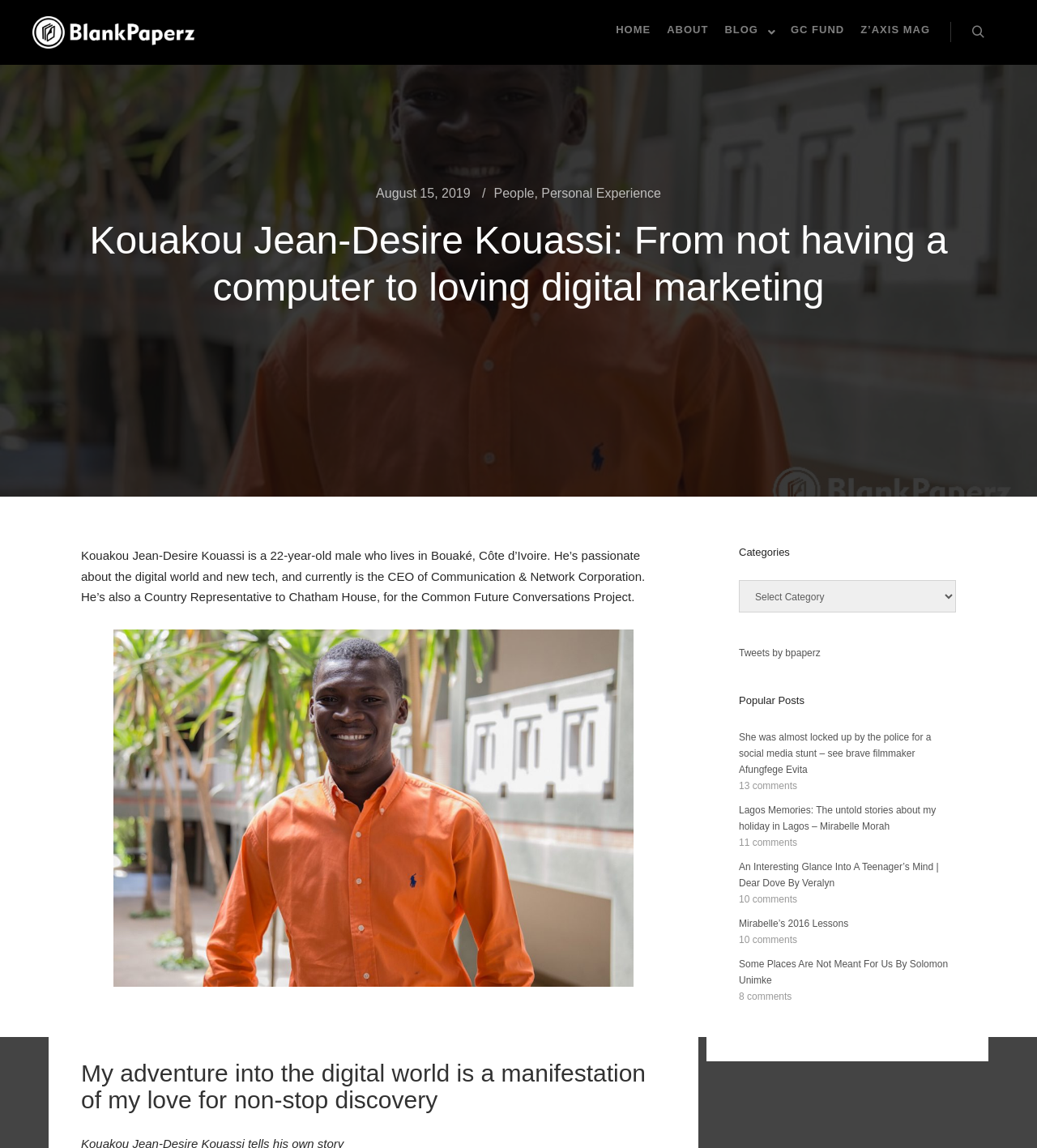Please identify the bounding box coordinates of the area that needs to be clicked to fulfill the following instruction: "Explore the GC FUND link."

[0.755, 0.02, 0.822, 0.031]